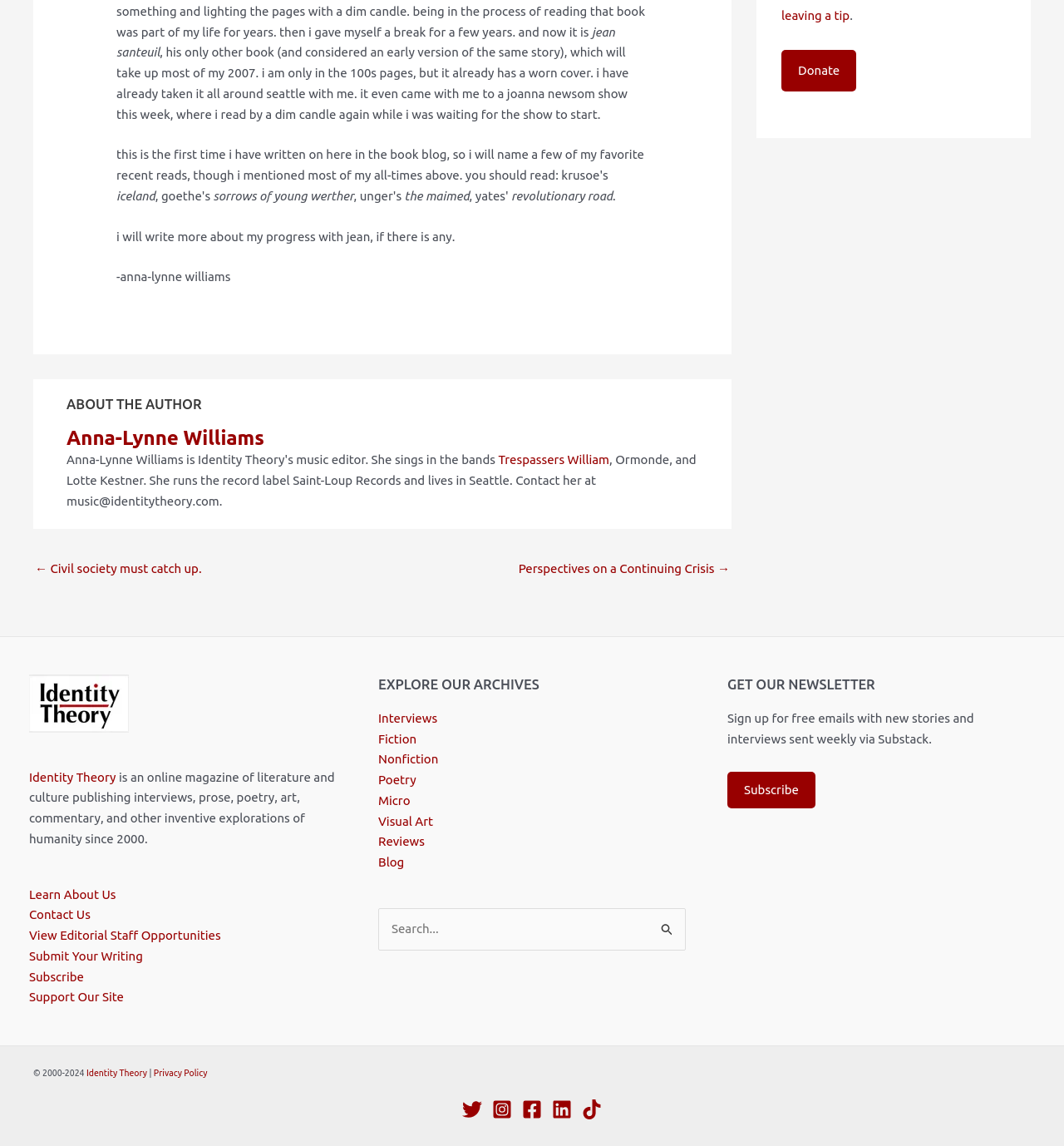How many social media links are there at the bottom?
Please provide a comprehensive answer based on the contents of the image.

The bottom of the webpage contains links to several social media platforms, including Twitter, Instagram, Facebook, Linkedin, and TikTok. Counting these links, there are 5 social media links at the bottom.